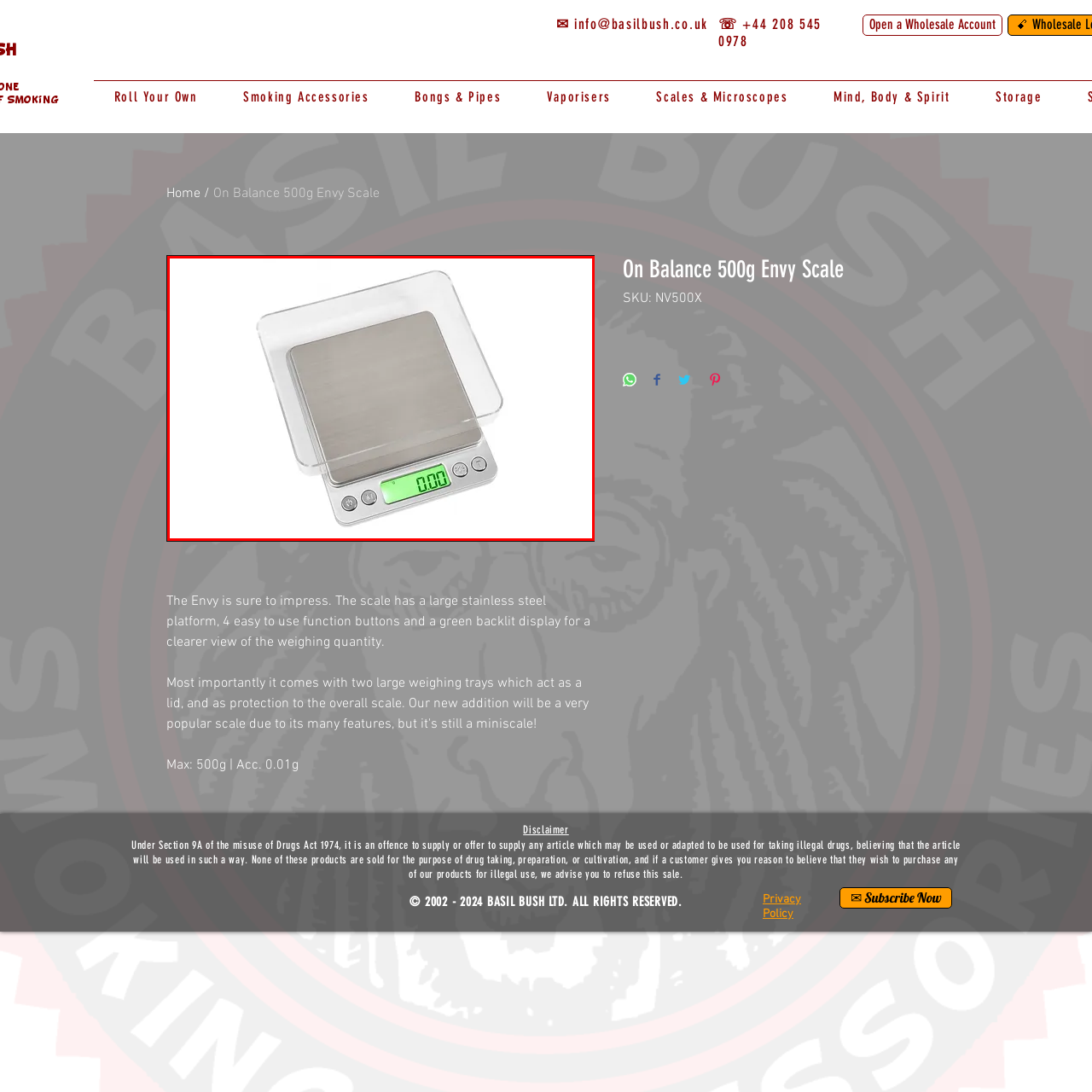Please scrutinize the image encapsulated by the red bounding box and provide an elaborate answer to the next question based on the details in the image: What is the maximum capacity of the scale?

According to the caption, the scale has a 'maximum capacity of 500 grams', which means it can weigh up to 500 grams.